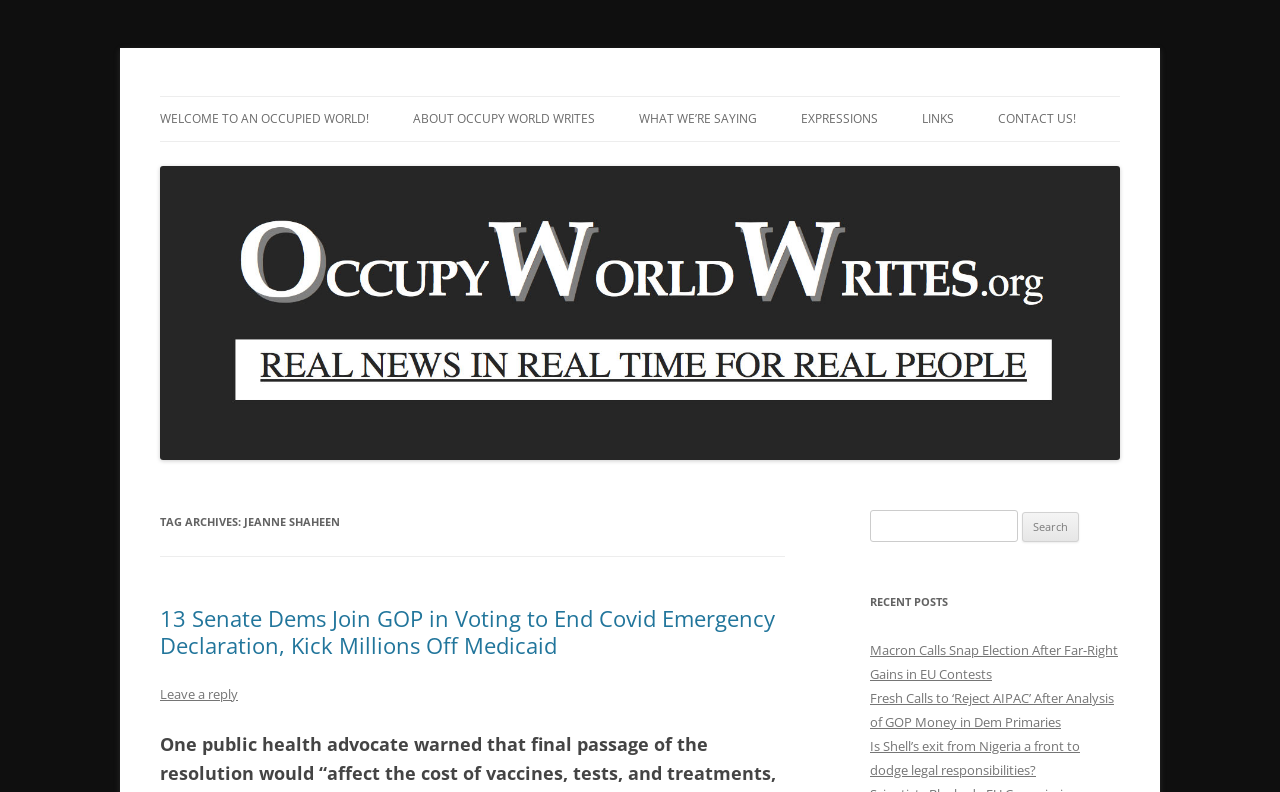Reply to the question with a single word or phrase:
What is the name of the website?

Occupy World Writes